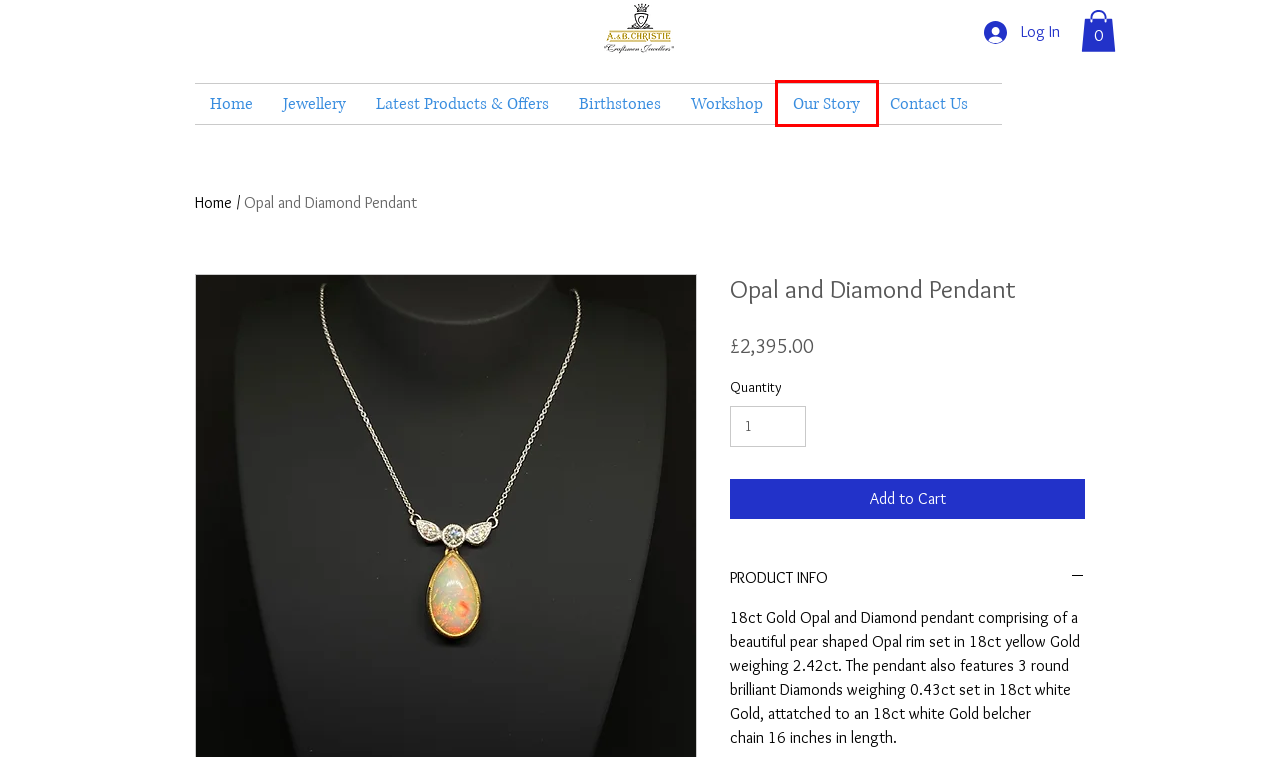You are looking at a webpage screenshot with a red bounding box around an element. Pick the description that best matches the new webpage after interacting with the element in the red bounding box. The possible descriptions are:
A. Jewellery | A & B Christie | Blackpool
B. Cart Page | A&B Christie
C. Latest Products & Offers | A & B Christie | Blackpool
D. Our Story | A & B Christie | Blackpool
E. Workshop | A & B Christie | Blackpool
F. Contact Us | A & B Christie | Blackpool
G. A & B Christie | Jewellers Blackpool | England
H. Birthstones | A&B Christie

D